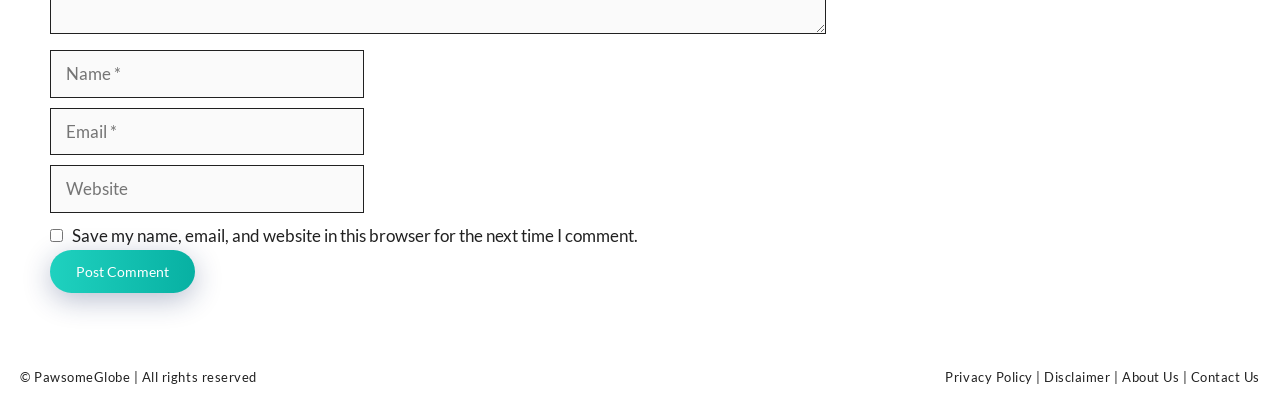Please locate the bounding box coordinates of the region I need to click to follow this instruction: "Click the '400-8811-017' phone number".

None